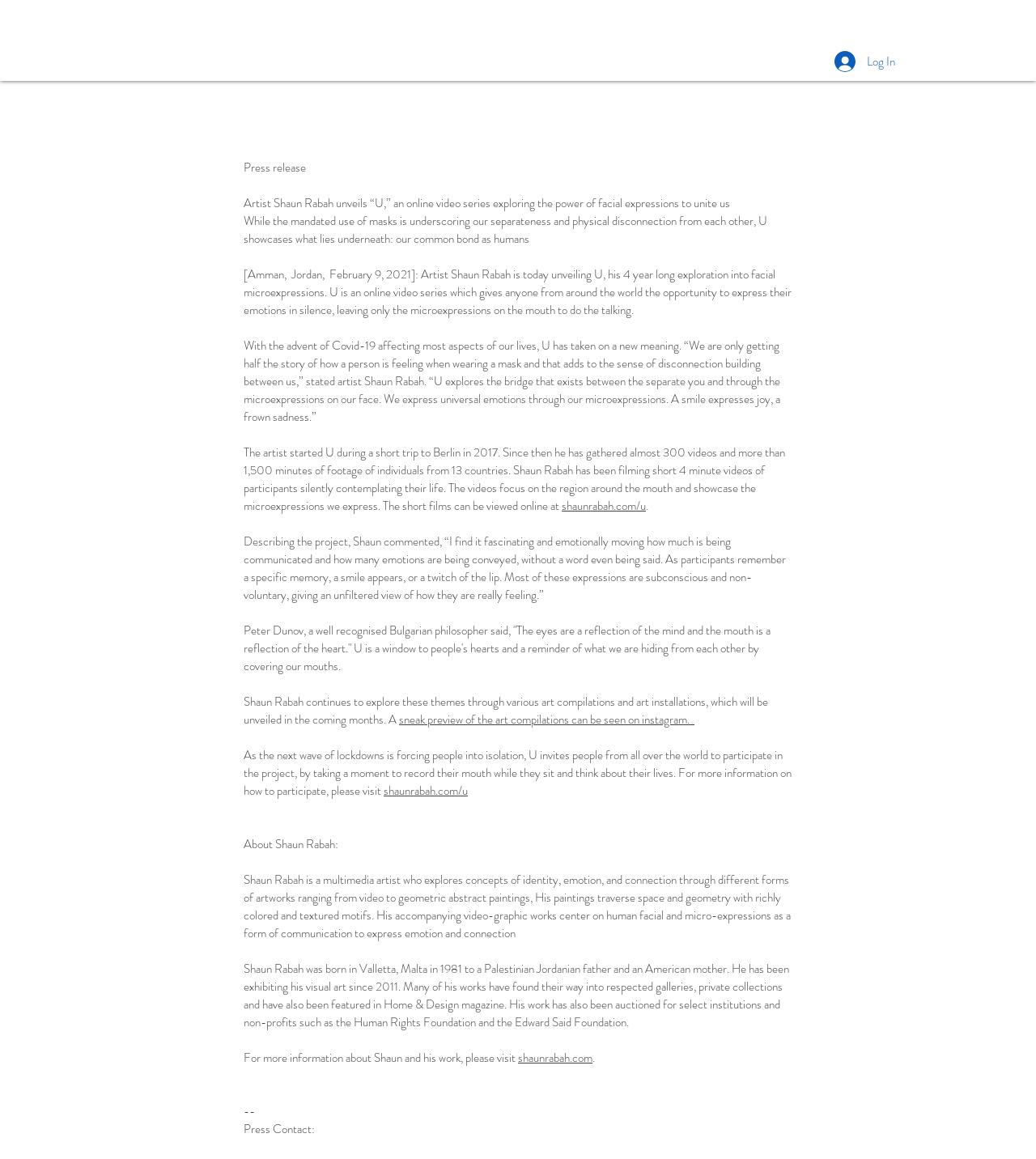Find the bounding box coordinates of the clickable region needed to perform the following instruction: "Check the sneak preview of the art compilations". The coordinates should be provided as four float numbers between 0 and 1, i.e., [left, top, right, bottom].

[0.385, 0.613, 0.67, 0.628]